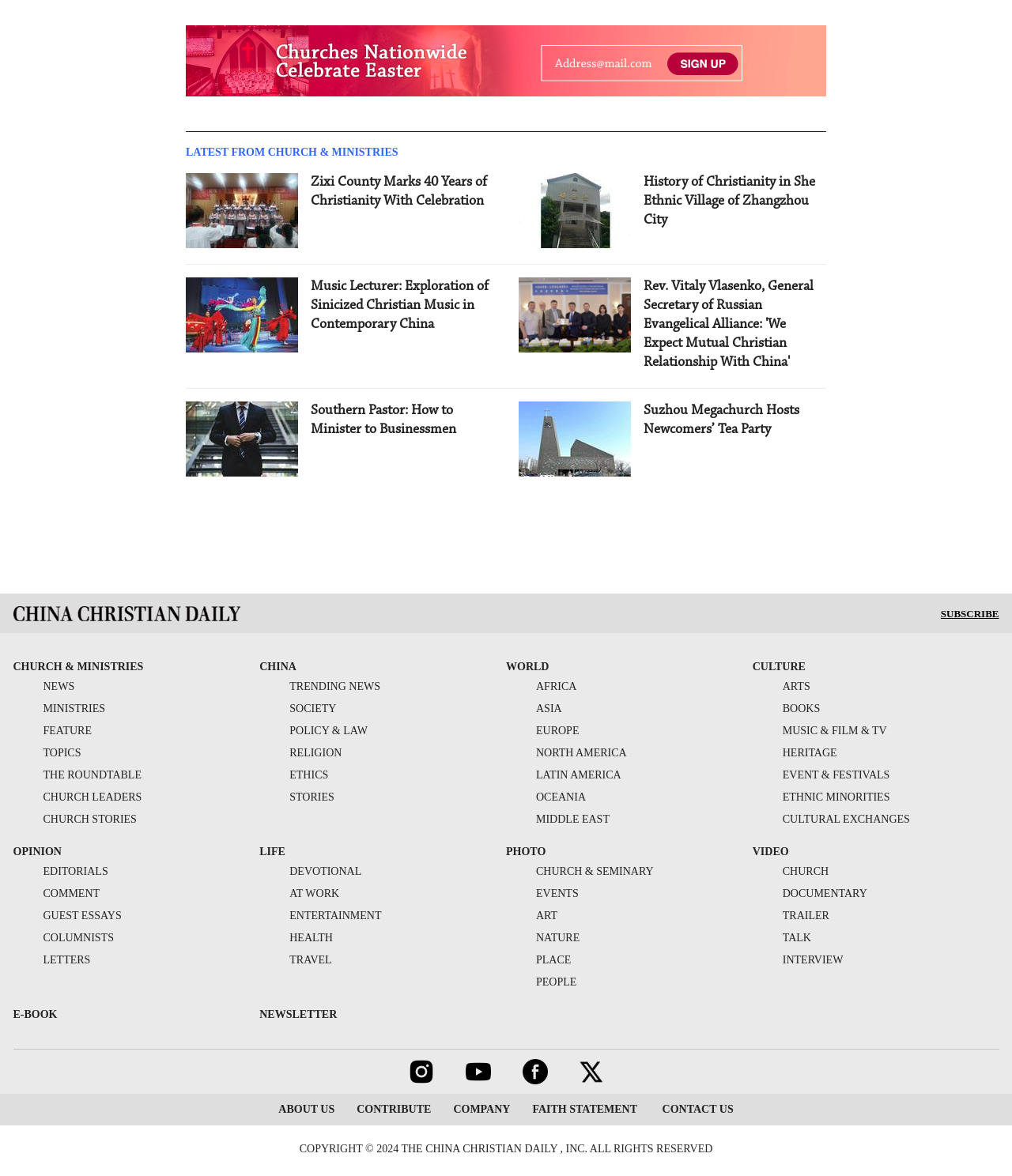Determine the bounding box coordinates for the region that must be clicked to execute the following instruction: "Browse the 'CHURCH & MINISTRIES' section".

[0.013, 0.562, 0.142, 0.572]